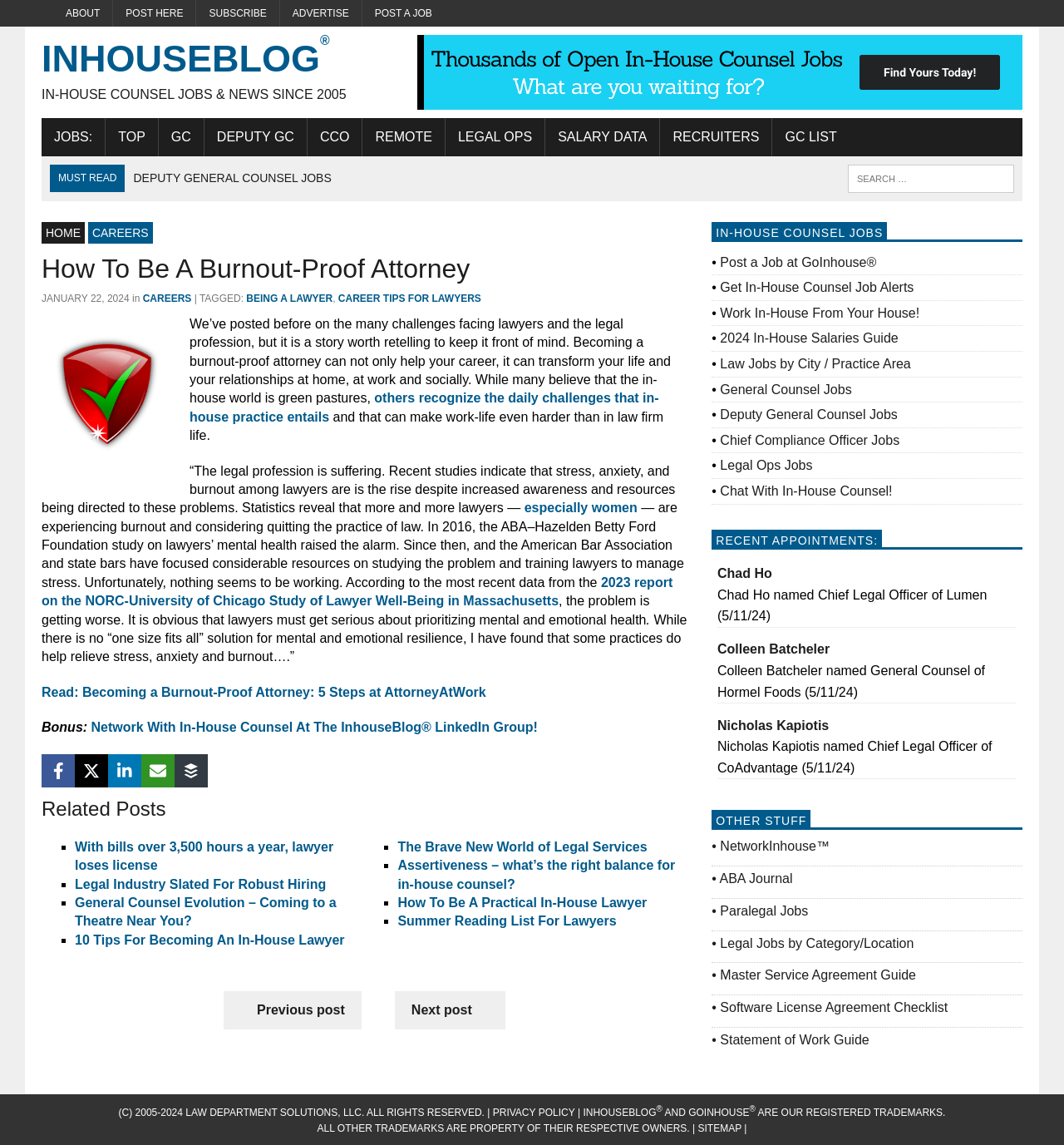What is the profession of the people mentioned in the article? Based on the screenshot, please respond with a single word or phrase.

Lawyers